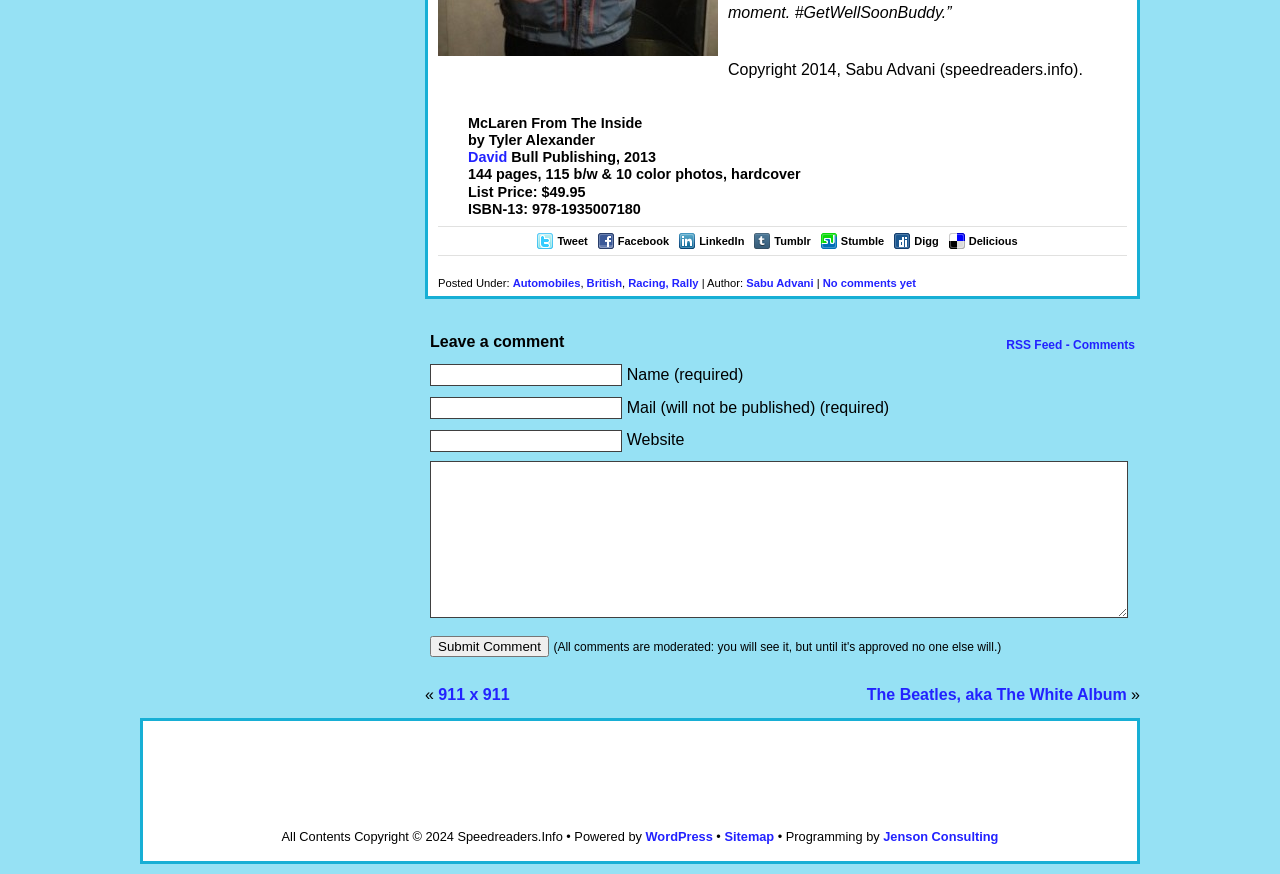Based on the element description: "parent_node: Name (required) name="author"", identify the UI element and provide its bounding box coordinates. Use four float numbers between 0 and 1, [left, top, right, bottom].

[0.336, 0.417, 0.486, 0.442]